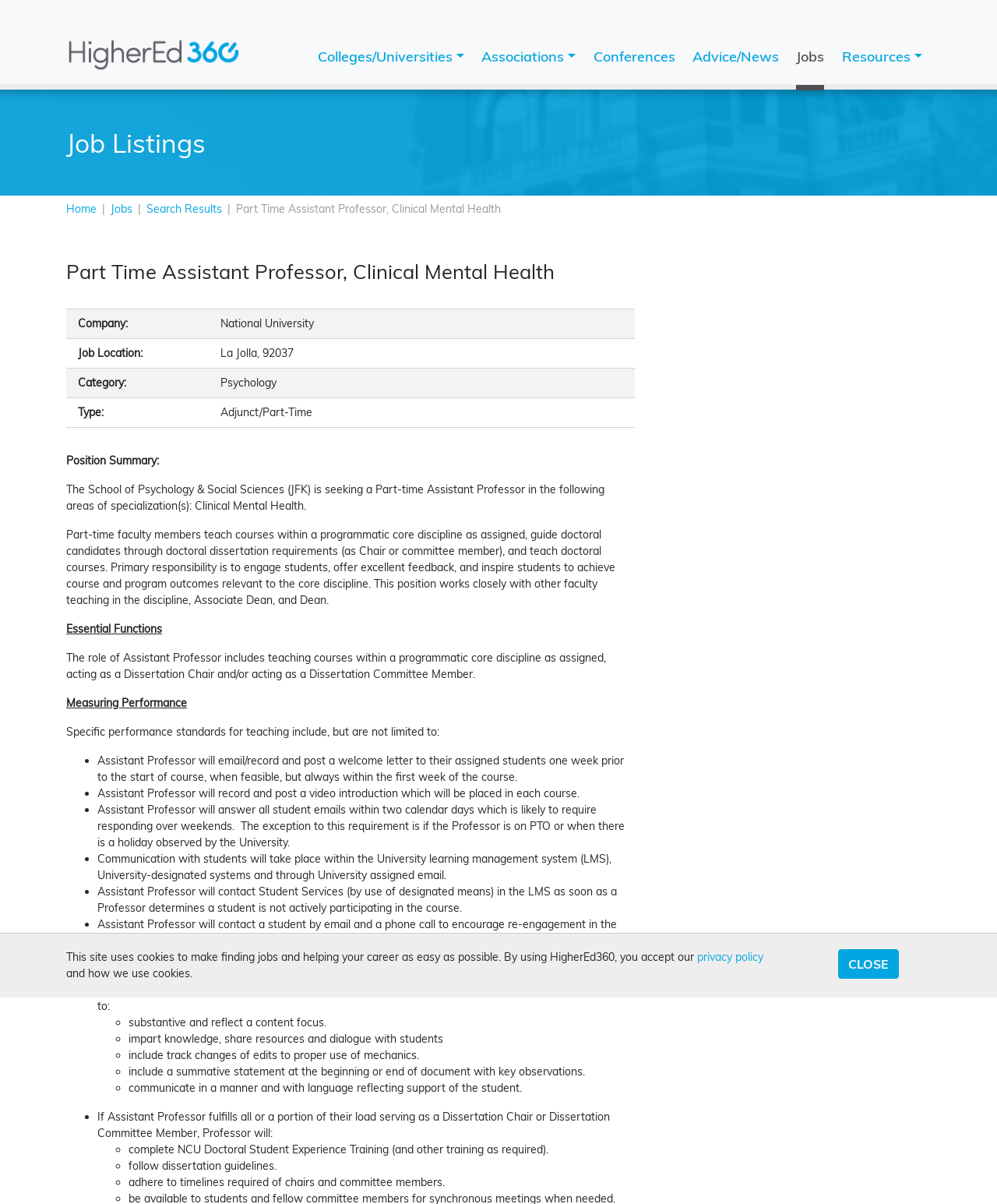Give the bounding box coordinates for the element described by: "Jobs".

[0.111, 0.167, 0.133, 0.179]